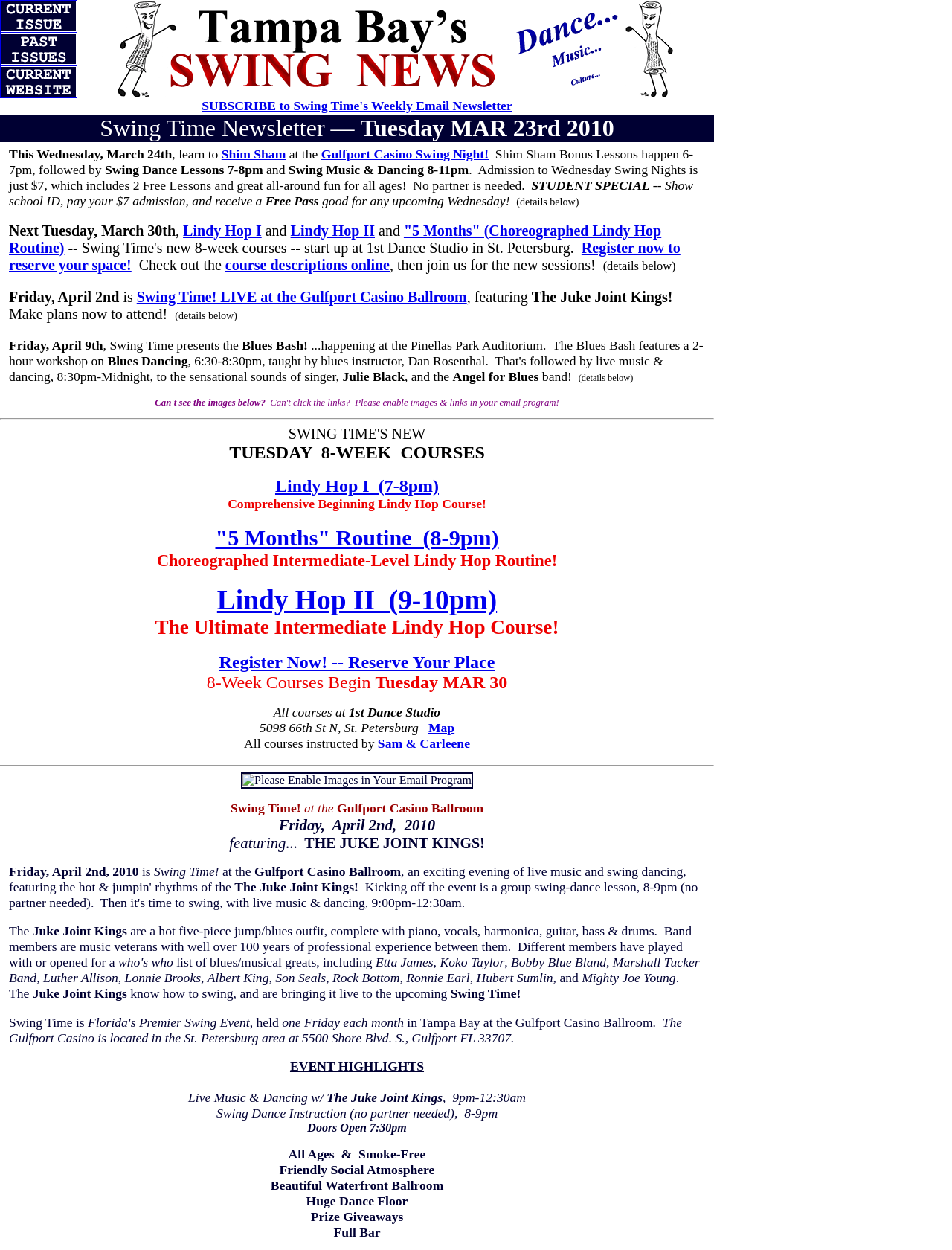Determine the bounding box coordinates for the area you should click to complete the following instruction: "Register now to reserve your space!".

[0.009, 0.191, 0.715, 0.218]